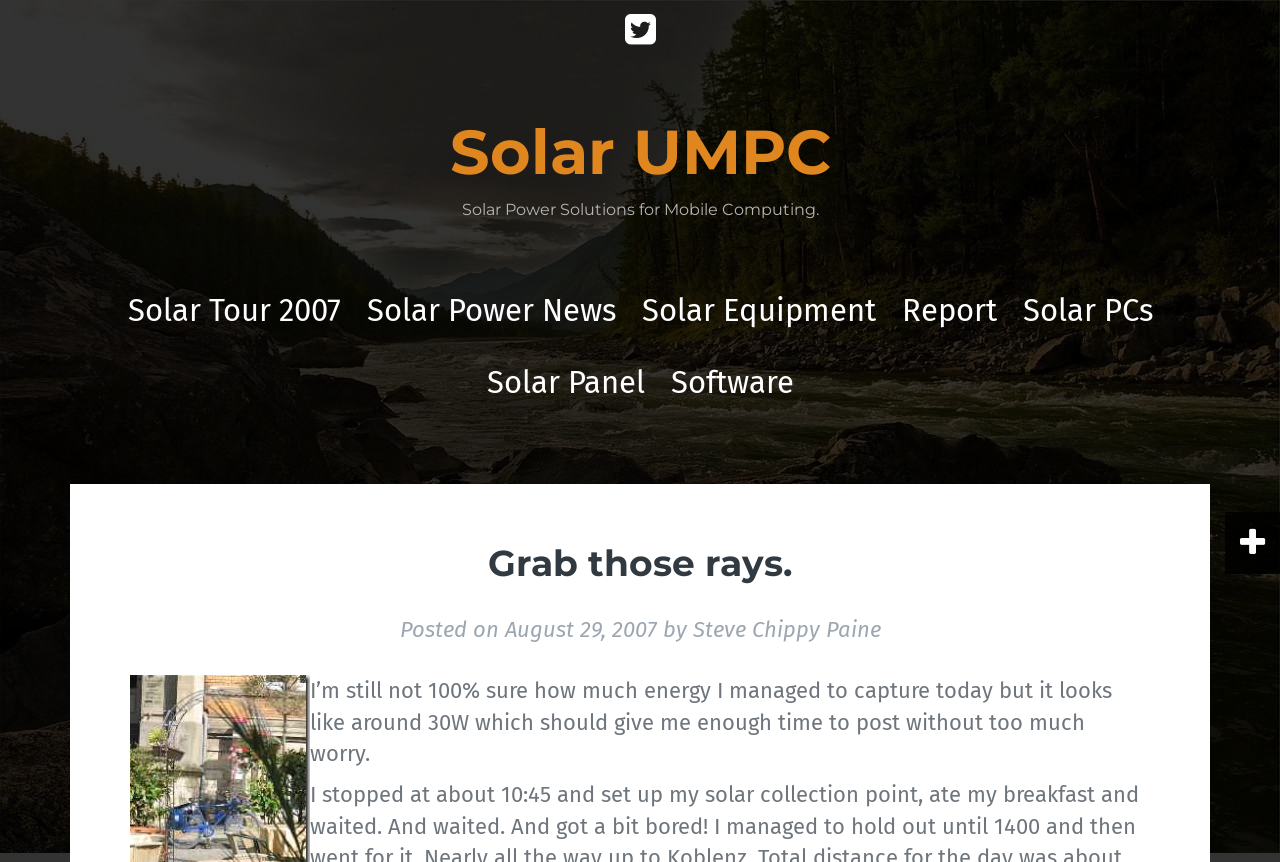Please determine the bounding box coordinates of the clickable area required to carry out the following instruction: "Read Solar Power News". The coordinates must be four float numbers between 0 and 1, represented as [left, top, right, bottom].

[0.286, 0.335, 0.481, 0.386]